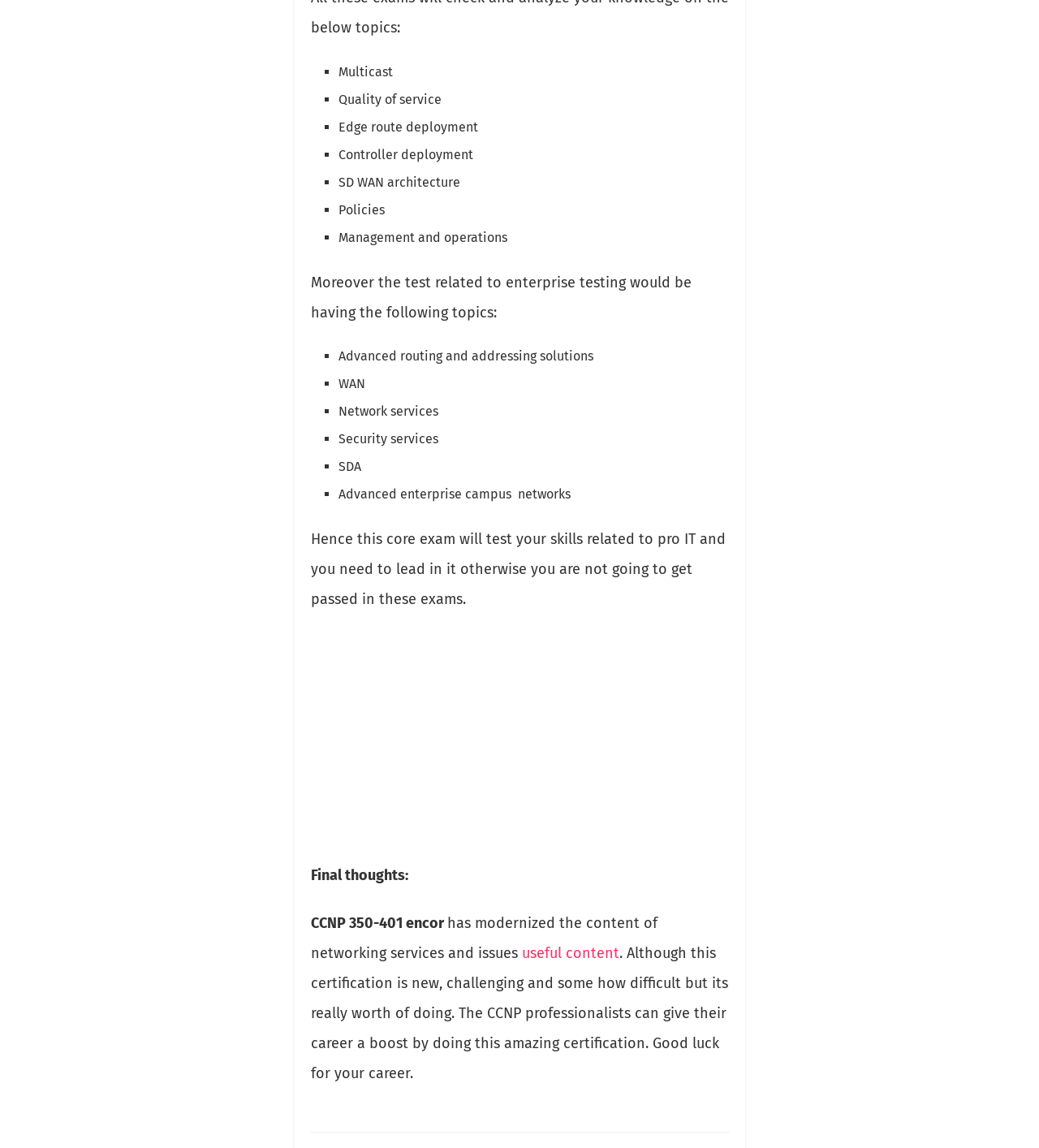Determine the bounding box coordinates of the UI element described by: "Videos".

[0.291, 0.943, 0.322, 0.954]